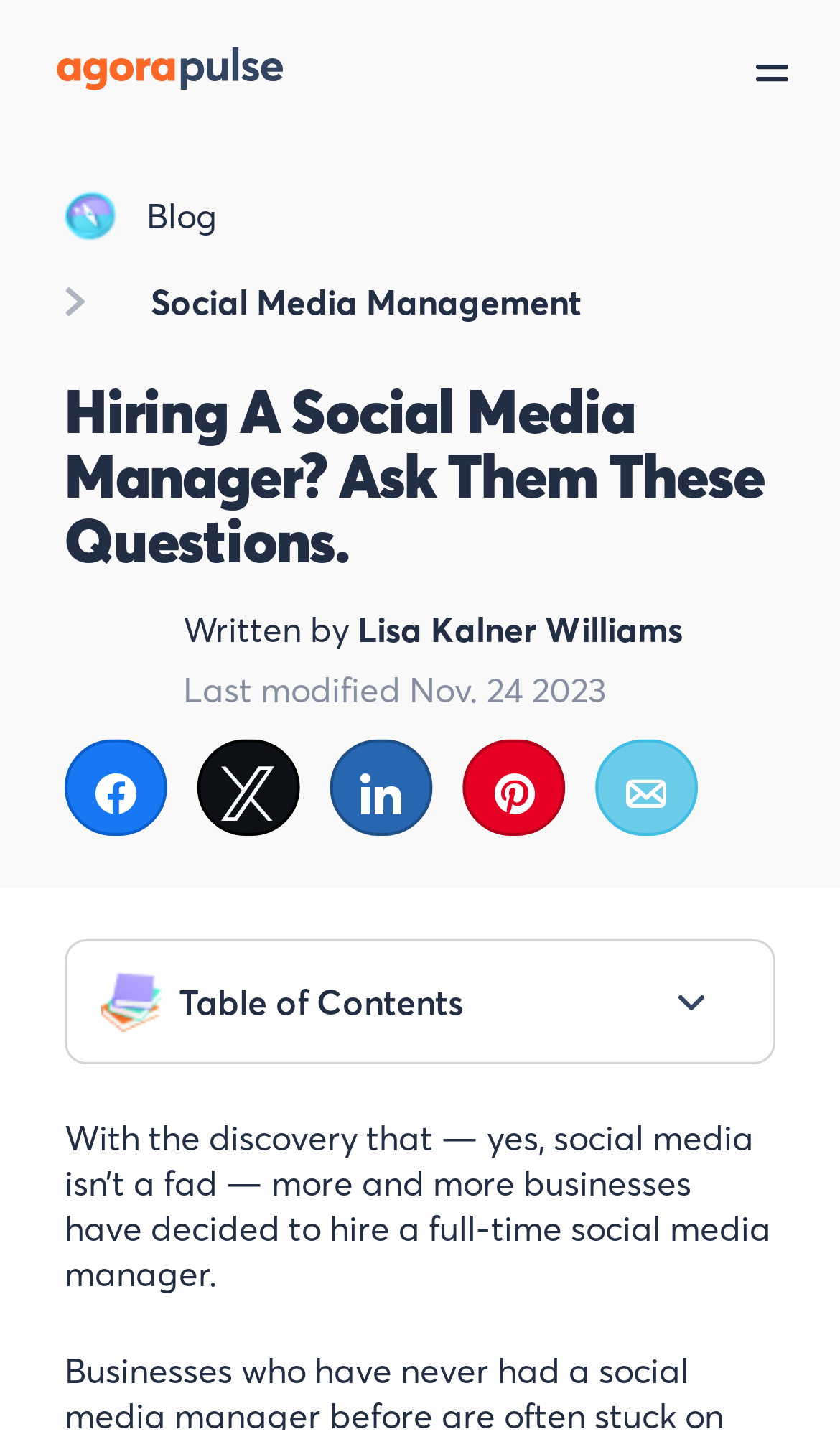Craft a detailed narrative of the webpage's structure and content.

The webpage is about hiring a social media manager, with a focus on the questions to ask during the hiring process. At the top left, there is a link to "agorapulse" accompanied by an image of the same name. On the top right, there is a button to toggle navigation, which controls the main navigation menu.

The main content of the page is divided into sections. The first section has a heading that reads "Hiring A Social Media Manager? Ask Them These Questions." Below this heading, there is a link to the author's profile picture and name, along with the date the article was last modified.

The next section contains a series of links to share the article on various social media platforms, including Facebook, Twitter, and Pinterest. Below this, there is a link to the table of contents.

The main article begins with a paragraph of text that discusses the growing importance of social media for businesses and the need to hire a full-time social media manager.